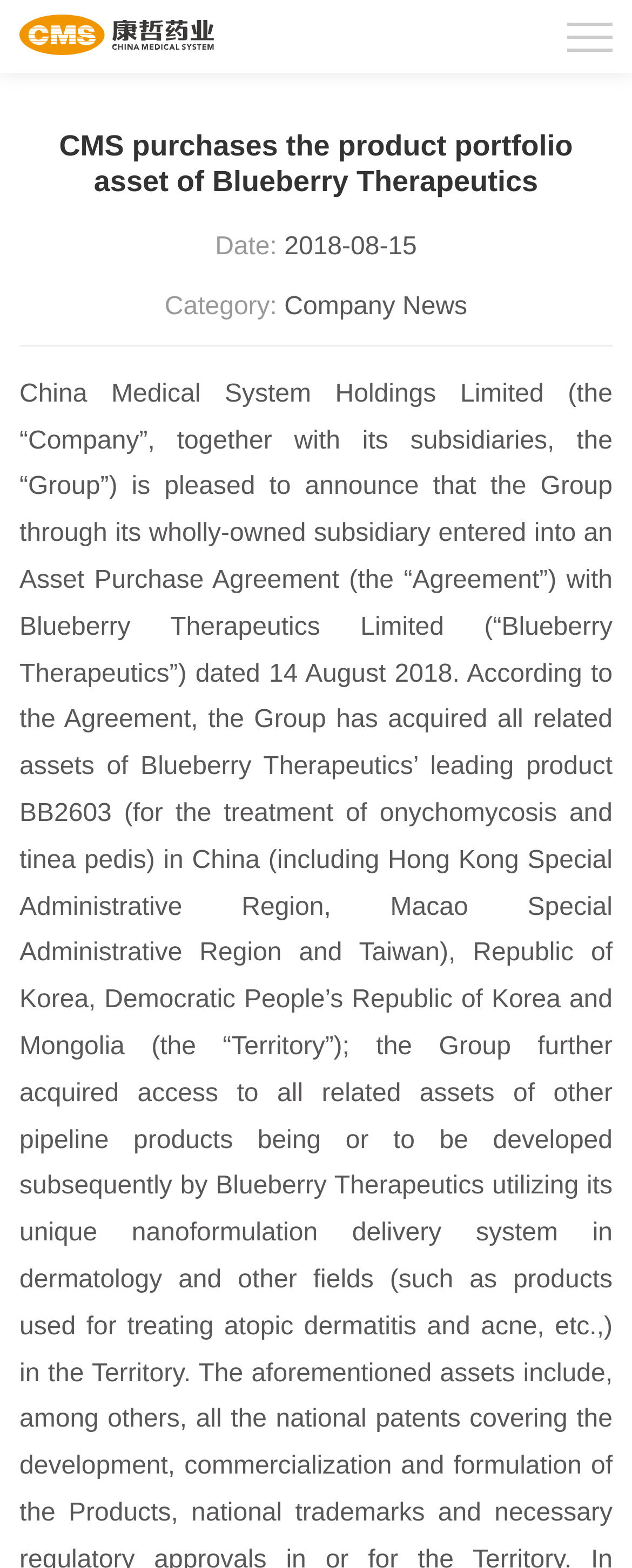Please give a concise answer to this question using a single word or phrase: 
How many description lists are there on the page?

2